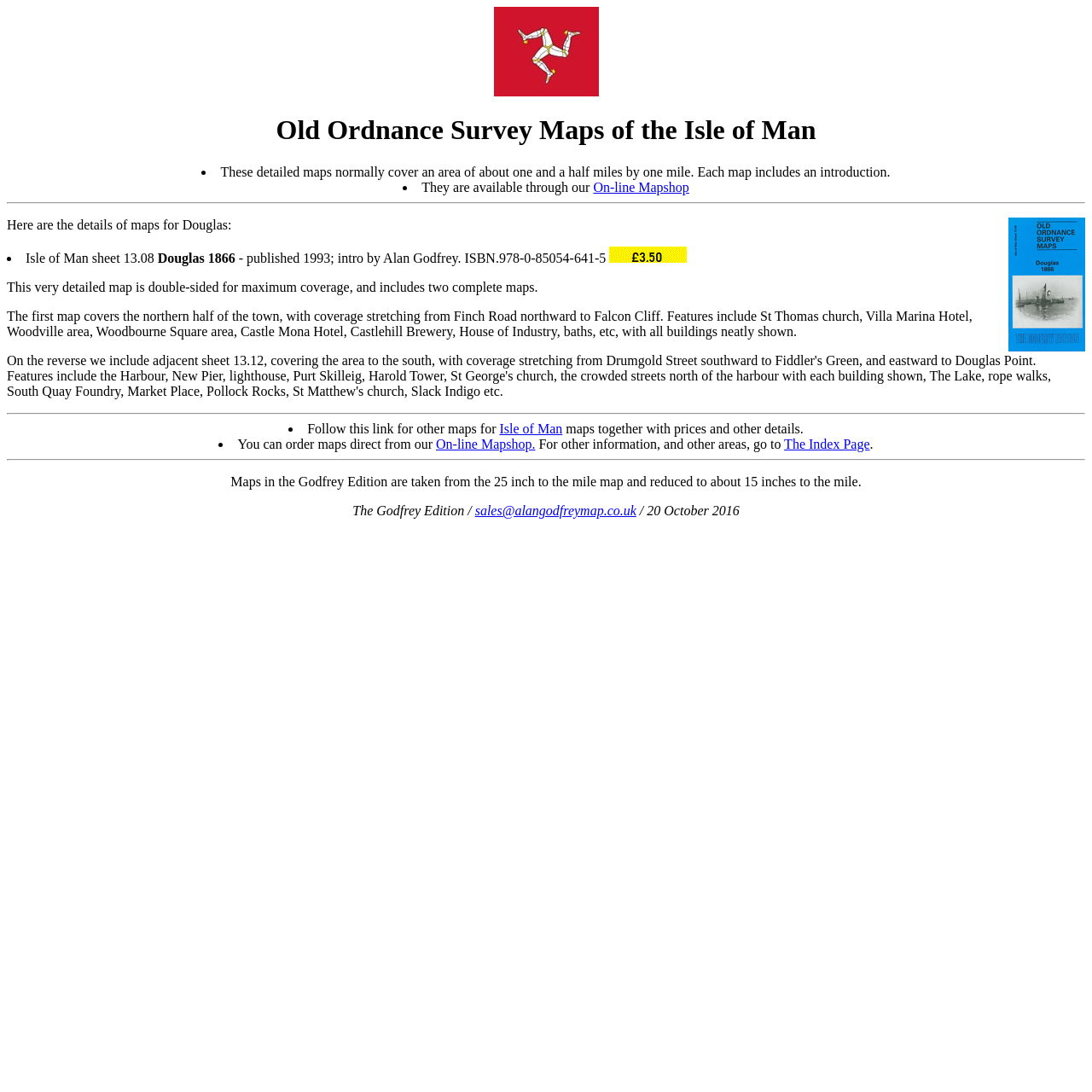Give a full account of the webpage's elements and their arrangement.

The webpage is about Old Ordnance Survey Maps of Douglas history. At the top, there is a small image, followed by a heading that reads "Old Ordnance Survey Maps of the Isle of Man". Below the heading, there are two bullet points with brief descriptions of the maps, including their coverage area and availability through an online map shop.

Further down, there is a horizontal separator, followed by a larger image on the right side of the page. To the left of the image, there is a paragraph of text that lists the details of maps for Douglas, including the Isle of Man sheet 13.08 and Douglas 1866. Below this, there are more bullet points with additional information about the maps, including their publication dates and ISBN numbers.

The page also features a detailed description of one of the maps, which covers the northern half of Douglas and includes various landmarks such as St Thomas church and the Villa Marina Hotel. There are also links to other maps for the Isle of Man and an online map shop, as well as a separator line and more text about the Godfrey Edition of the maps.

At the bottom of the page, there is a group of text that includes a link to an email address and a date, October 20, 2016. Overall, the page appears to be a resource for individuals looking for historical maps of Douglas and the Isle of Man.